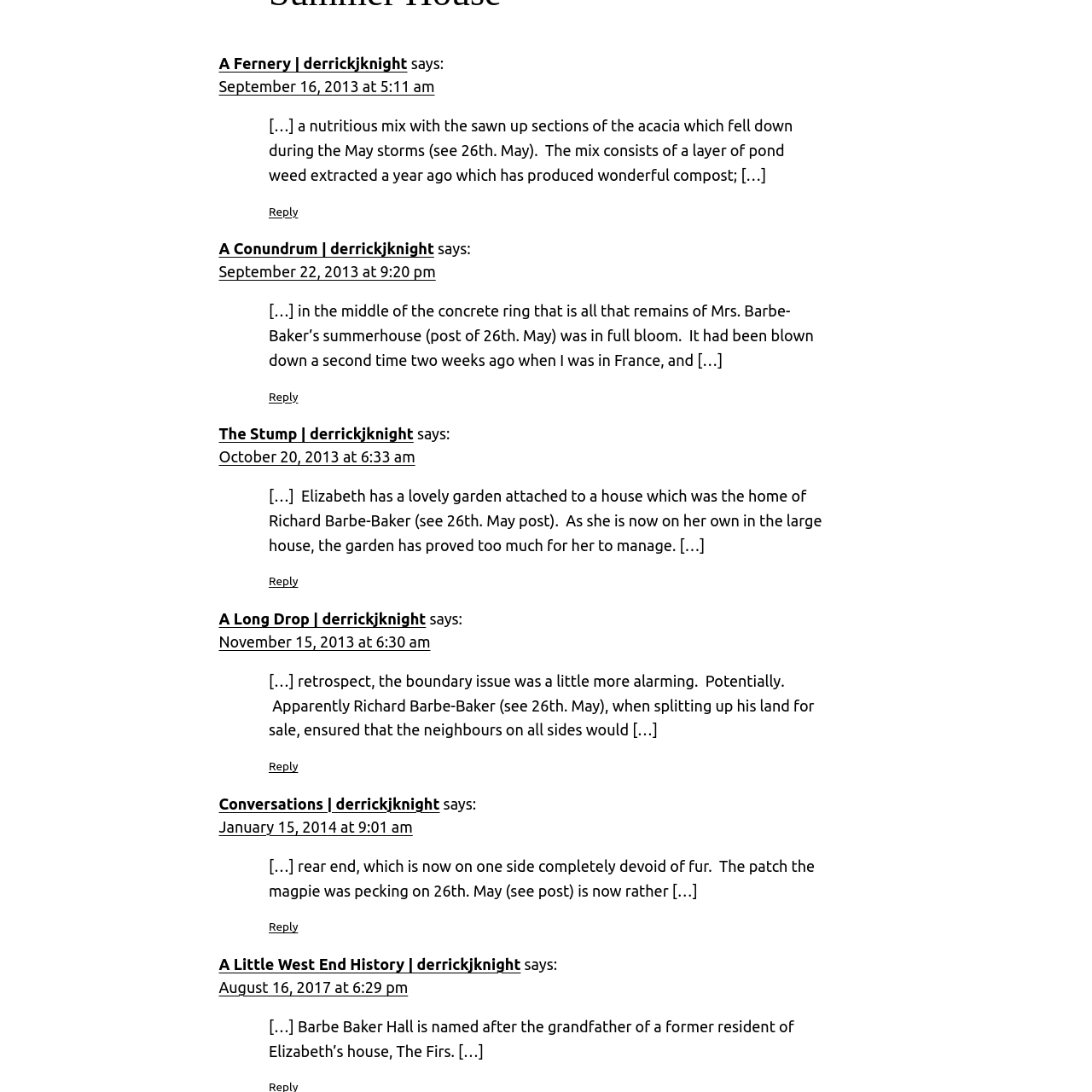Calculate the bounding box coordinates for the UI element based on the following description: "Reply". Ensure the coordinates are four float numbers between 0 and 1, i.e., [left, top, right, bottom].

[0.246, 0.187, 0.273, 0.2]